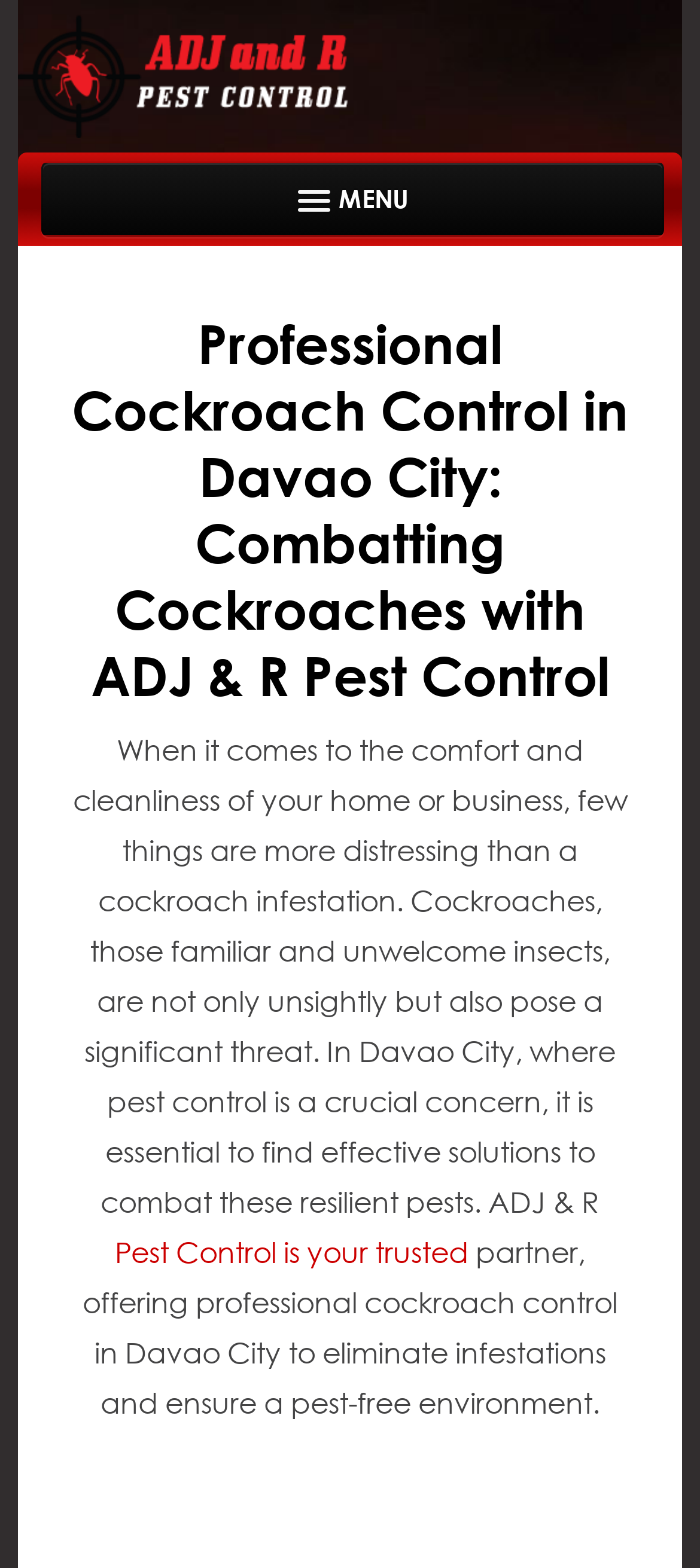Please determine the bounding box coordinates of the element's region to click in order to carry out the following instruction: "Click the Contact Us link". The coordinates should be four float numbers between 0 and 1, i.e., [left, top, right, bottom].

[0.115, 0.502, 0.923, 0.545]